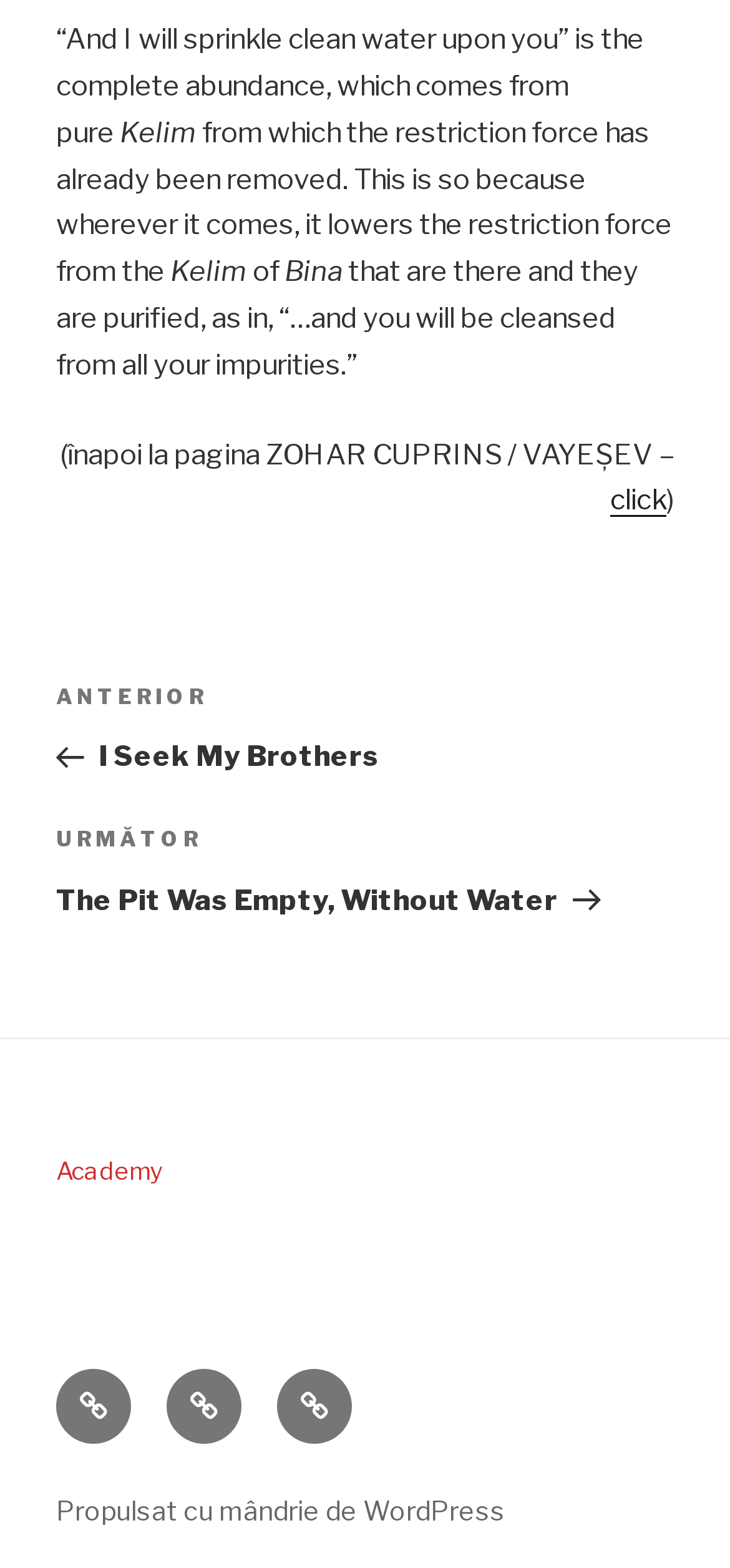How many links are there in the navigation section?
Please use the image to provide a one-word or short phrase answer.

3